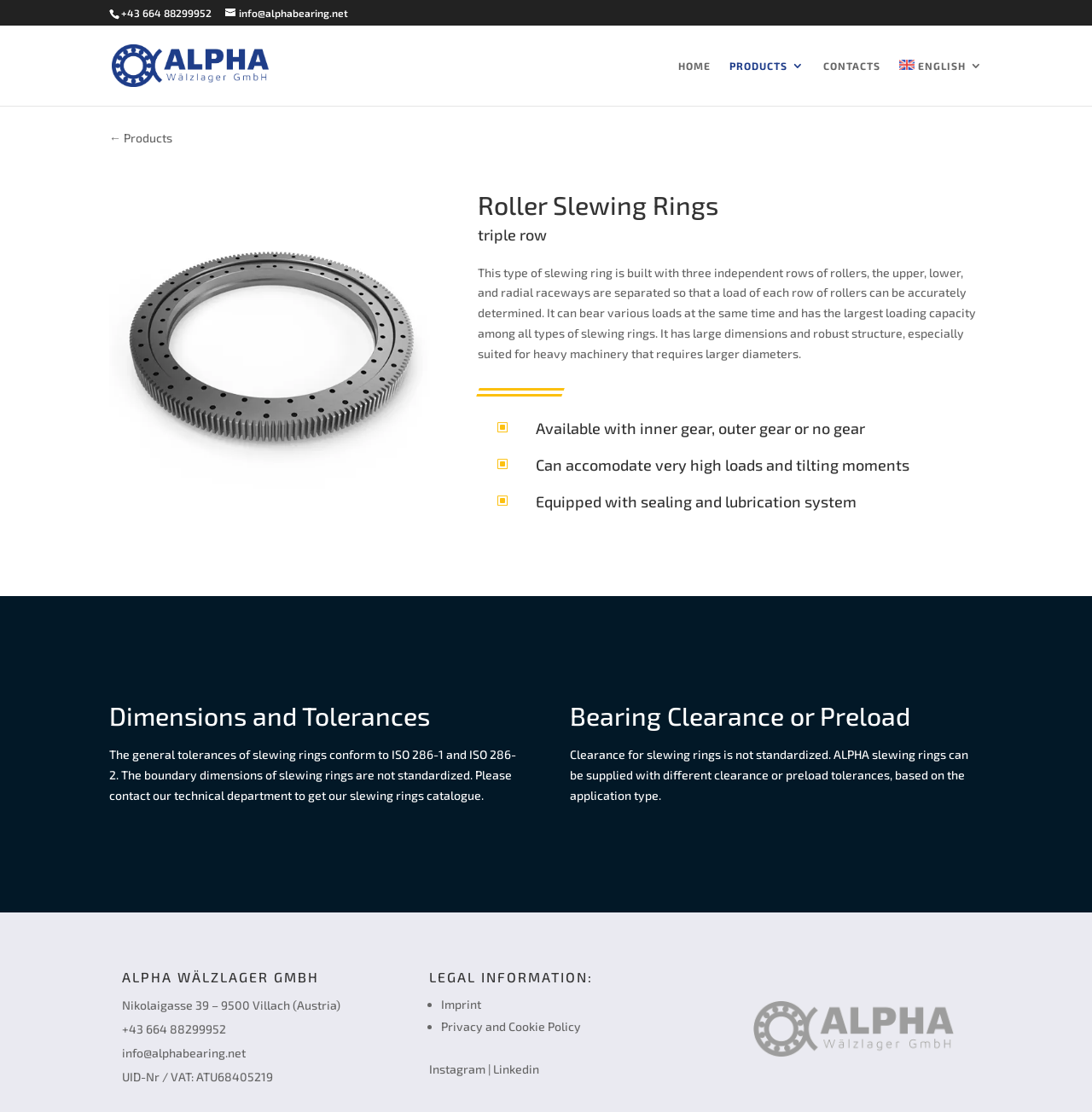What is the email address of the company?
Look at the image and respond with a one-word or short-phrase answer.

info@alphabearing.net